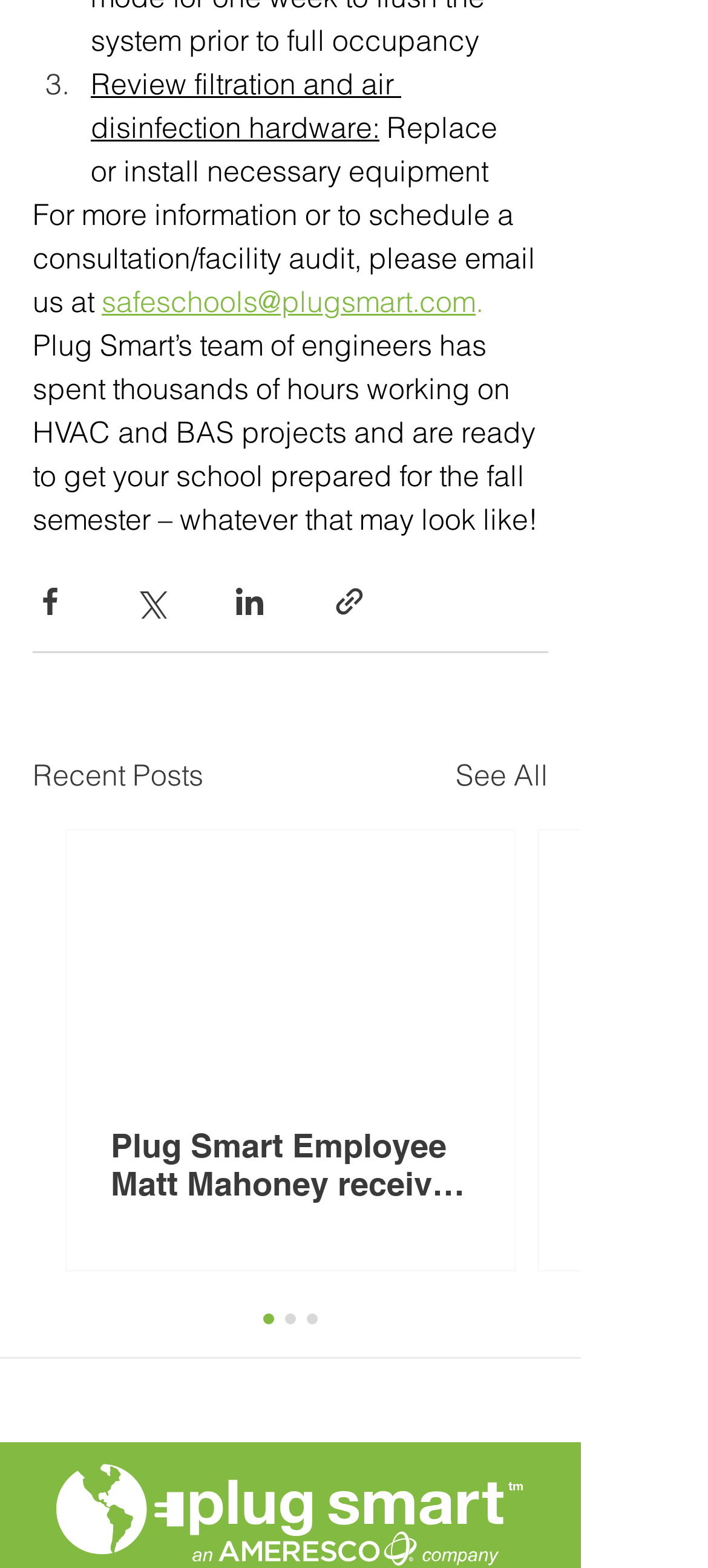Given the description "See All", provide the bounding box coordinates of the corresponding UI element.

[0.644, 0.48, 0.774, 0.508]